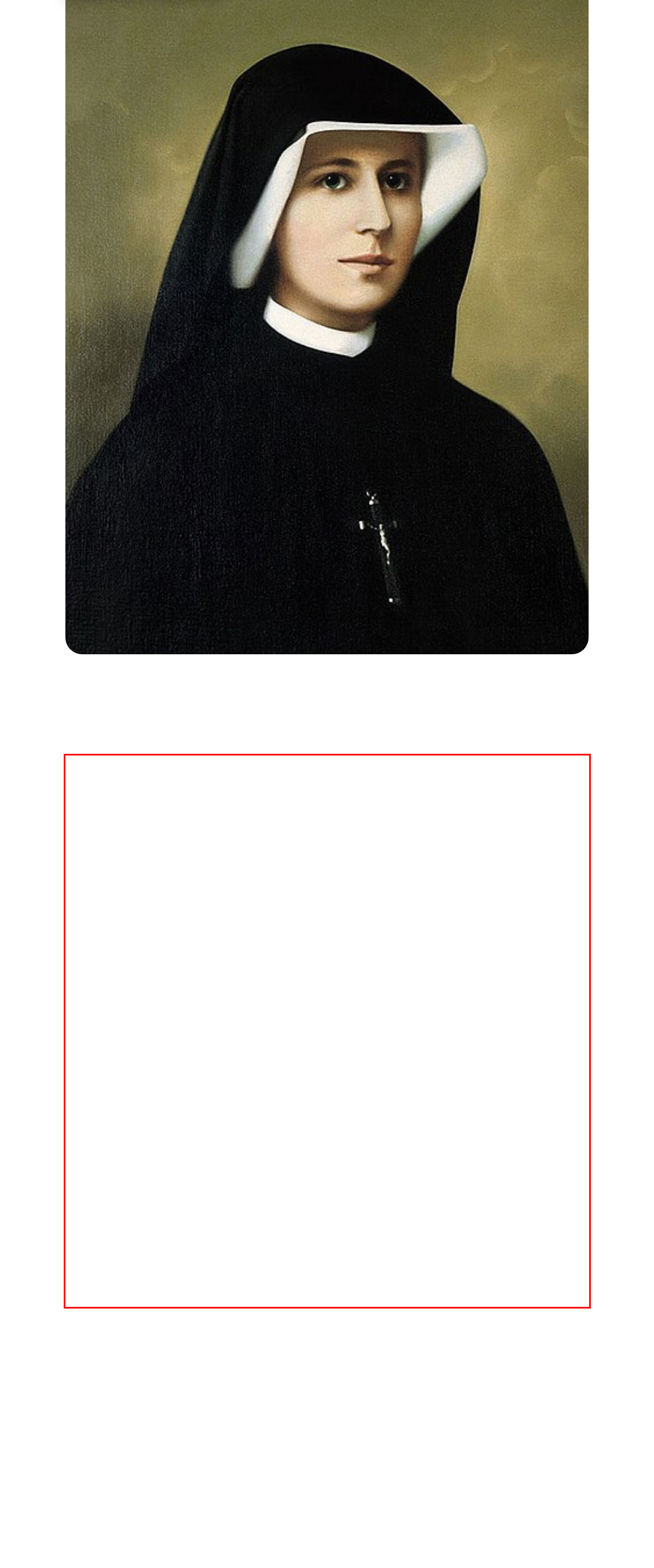Observe the screenshot of the webpage, locate the red bounding box, and extract the text content within it.

Apostle of Divine Mercy, Prophet of Our Times, Great Mystic, Mistress of Spiritual Life – these are the epithets usually appended to the name of Sister Faustyna Kowalska, St. Faustyna (Faustina), of the Congregation of the Sisters of Our Lady of Mercy. Sister Faustina is one of the Church’s most popular and widely known saints and the greatest mystics in the history of the Church.